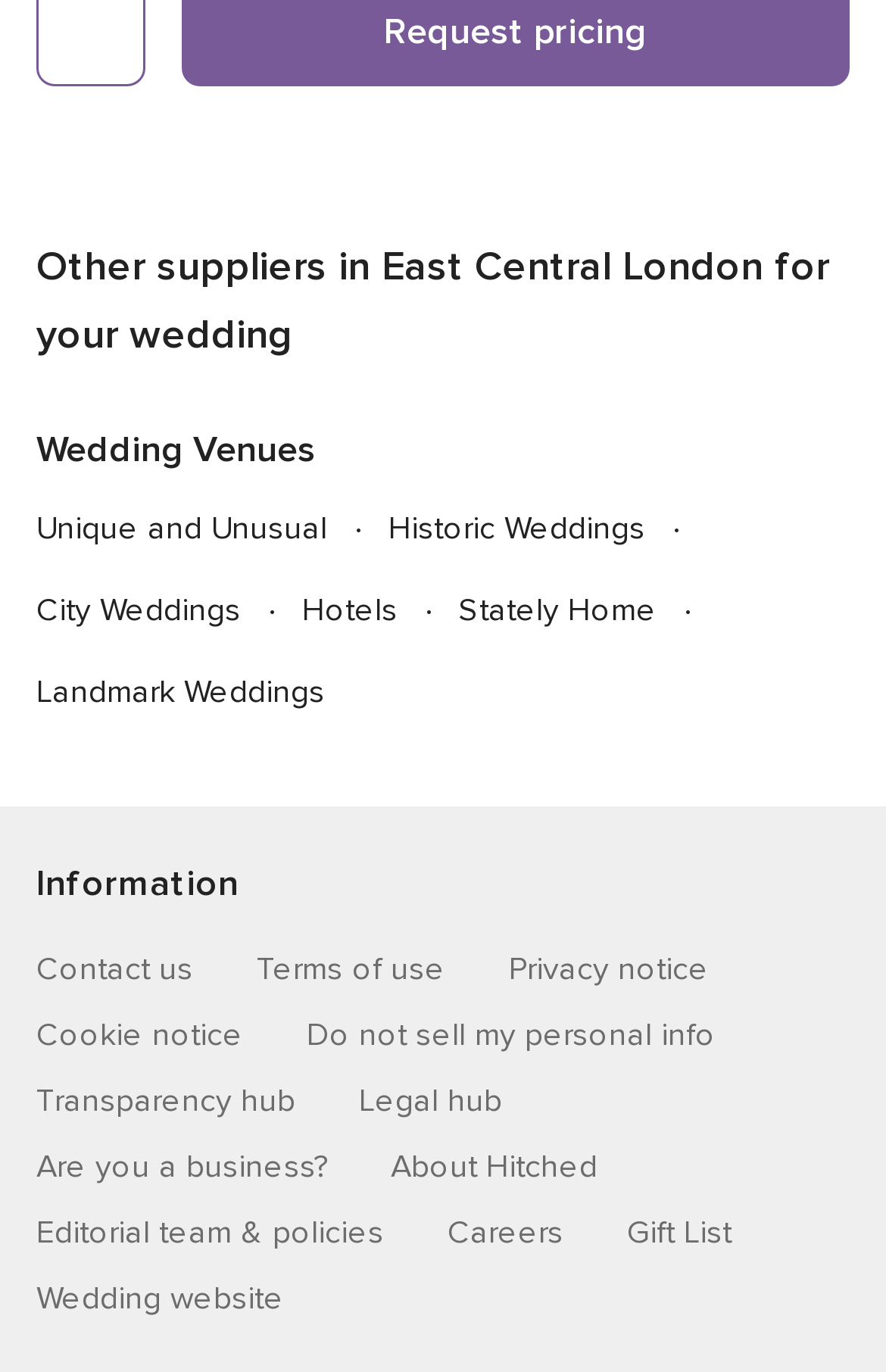What is the 'Gift List' link for?
Refer to the screenshot and answer in one word or phrase.

Wedding gift list